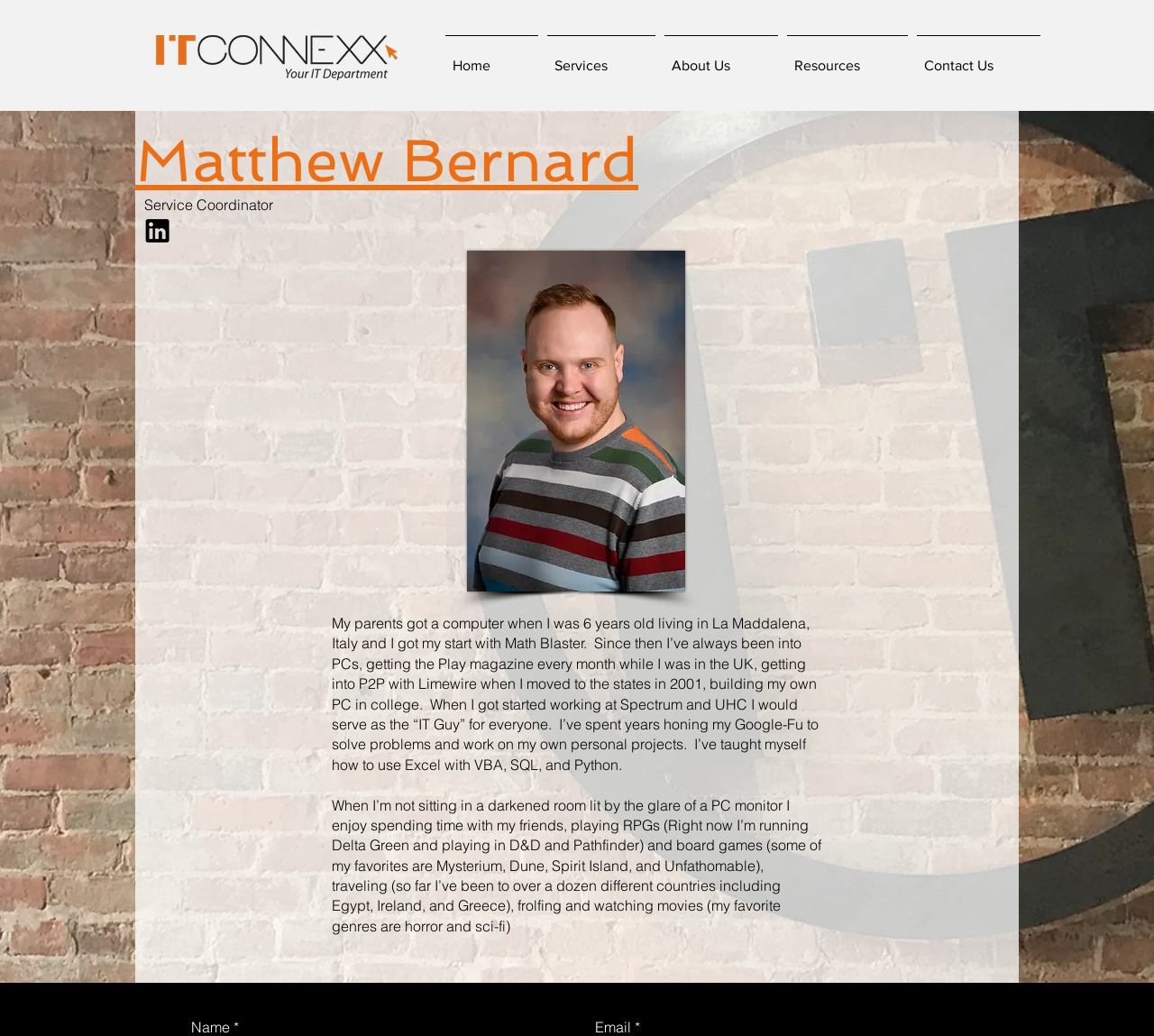Create a detailed narrative of the webpage’s visual and textual elements.

The webpage is about Matthew Bernard, an IT professional. At the top left corner, there is an ITConnexx logo, which is an image linked to the ITConnexx website. Next to the logo, there is a navigation menu with five links: Home, Services, About Us, Resources, and Contact Us.

Below the navigation menu, there is a main section that takes up most of the page. At the top of this section, there is a heading with Matthew Bernard's name, which is also a link. Below the heading, there is a text that describes Matthew's profession as a Service Coordinator.

To the right of the profession text, there is a small link, and below it, there is a large image of Matthew Bernard. The image takes up a significant portion of the page.

Below the image, there are two blocks of text that describe Matthew's background and interests. The first block of text talks about his early life, how he got into computers, and his self-taught skills in Excel, SQL, and Python. The second block of text describes his hobbies, including playing RPGs and board games, traveling, and watching movies.